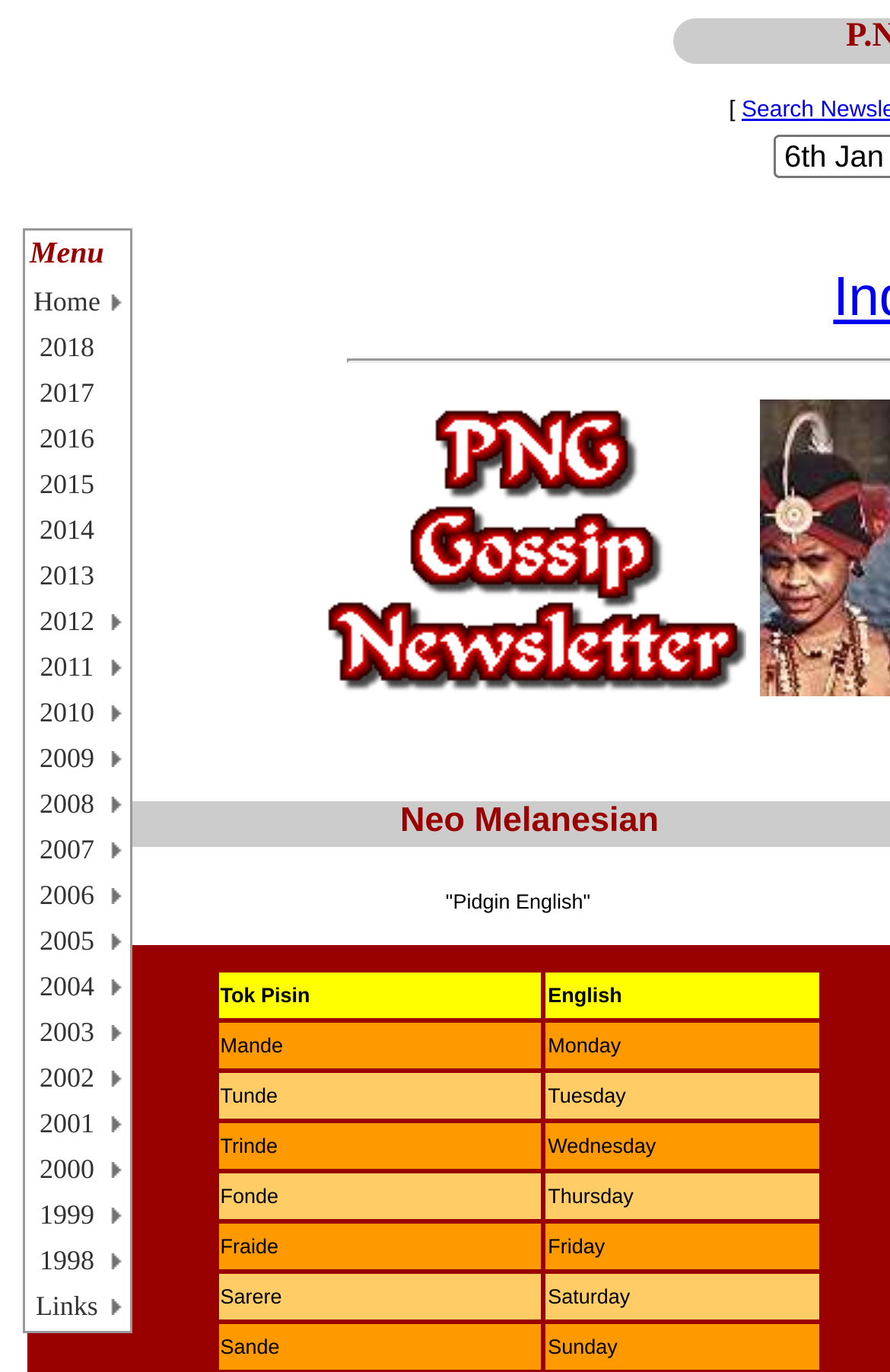Identify the bounding box coordinates of the section that should be clicked to achieve the task described: "Browse 2017 edition".

[0.031, 0.271, 0.143, 0.303]